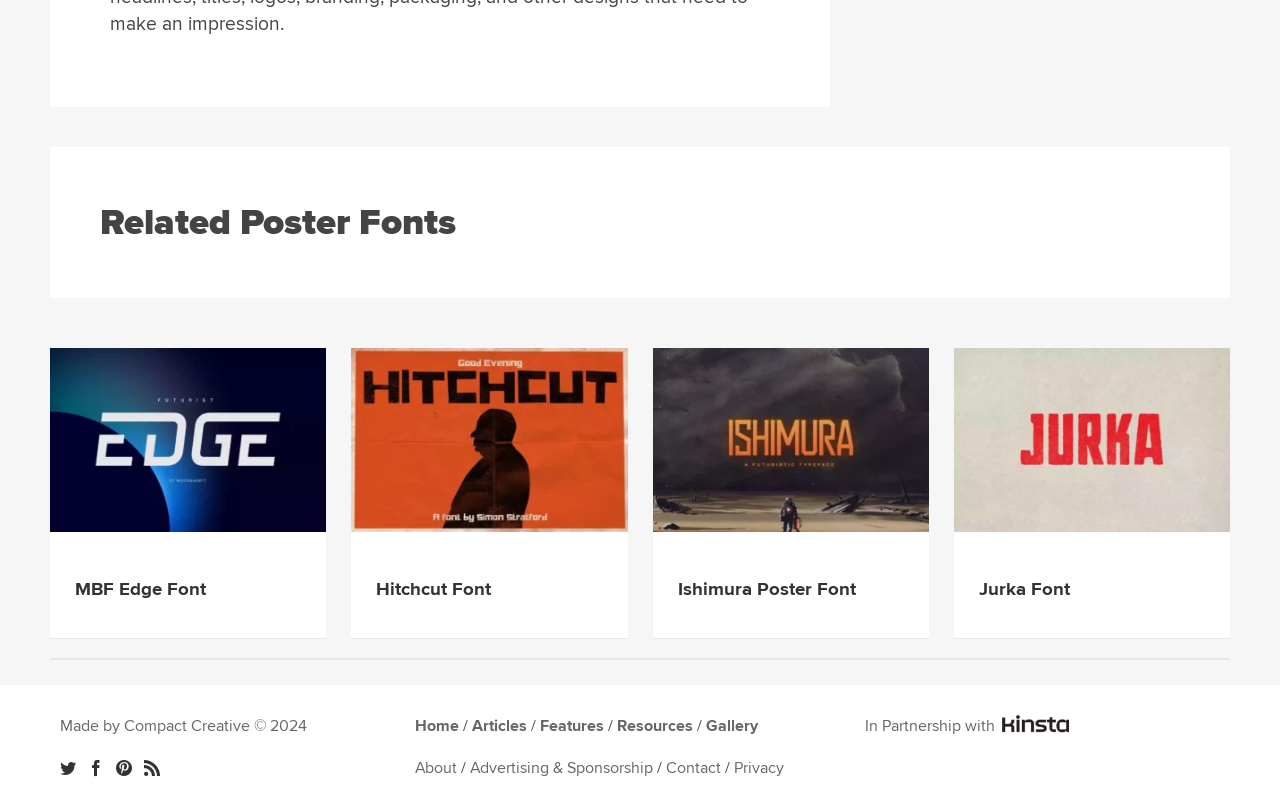How many fonts are listed on the webpage?
Provide a detailed and well-explained answer to the question.

There are four fonts listed on the webpage, namely MBF Edge Font, Hitchcut Font, Ishimura Poster Font, and Jurka Font, each with its own link and image.